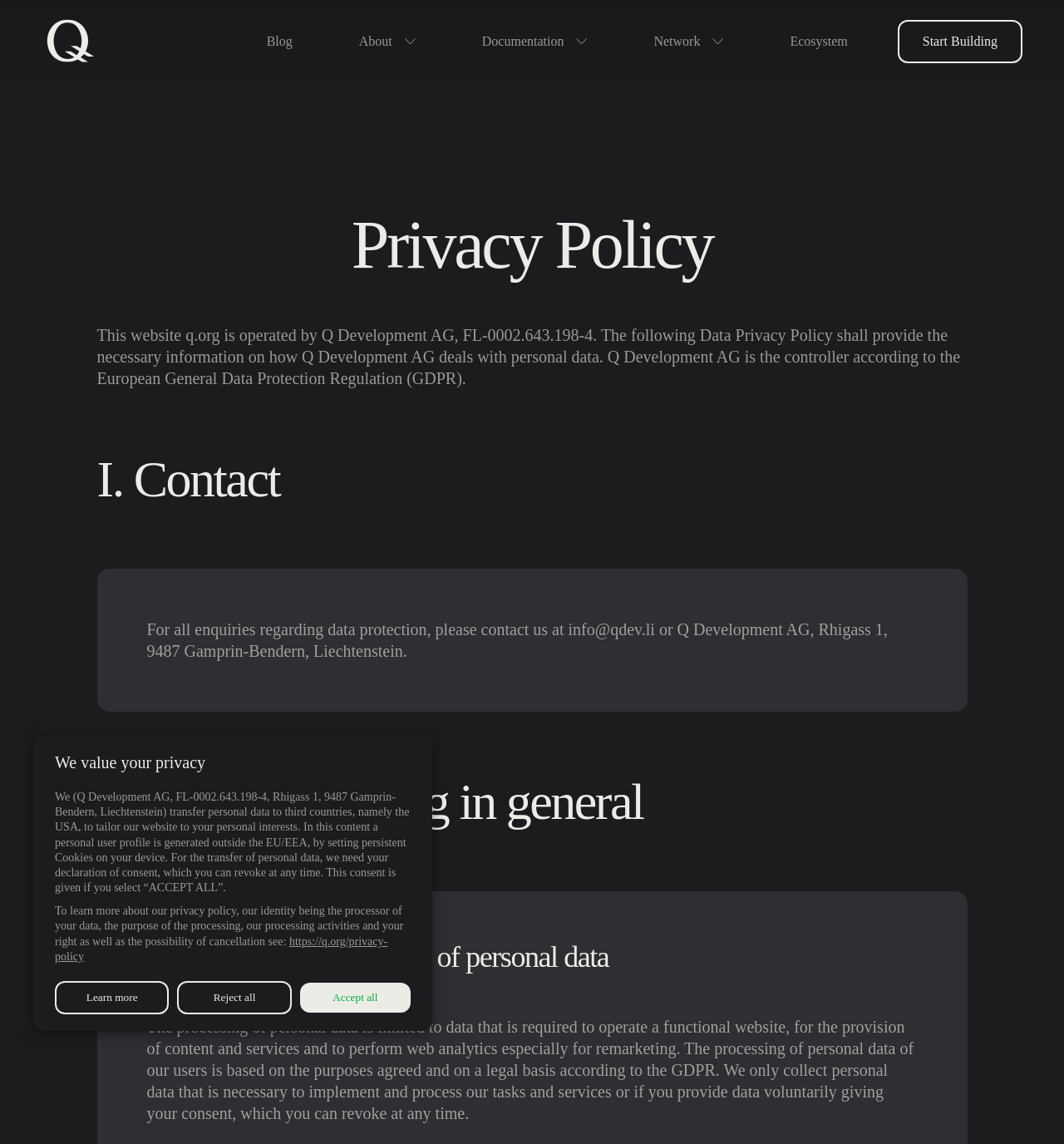Please find the bounding box coordinates of the element that you should click to achieve the following instruction: "Search for research". The coordinates should be presented as four float numbers between 0 and 1: [left, top, right, bottom].

None